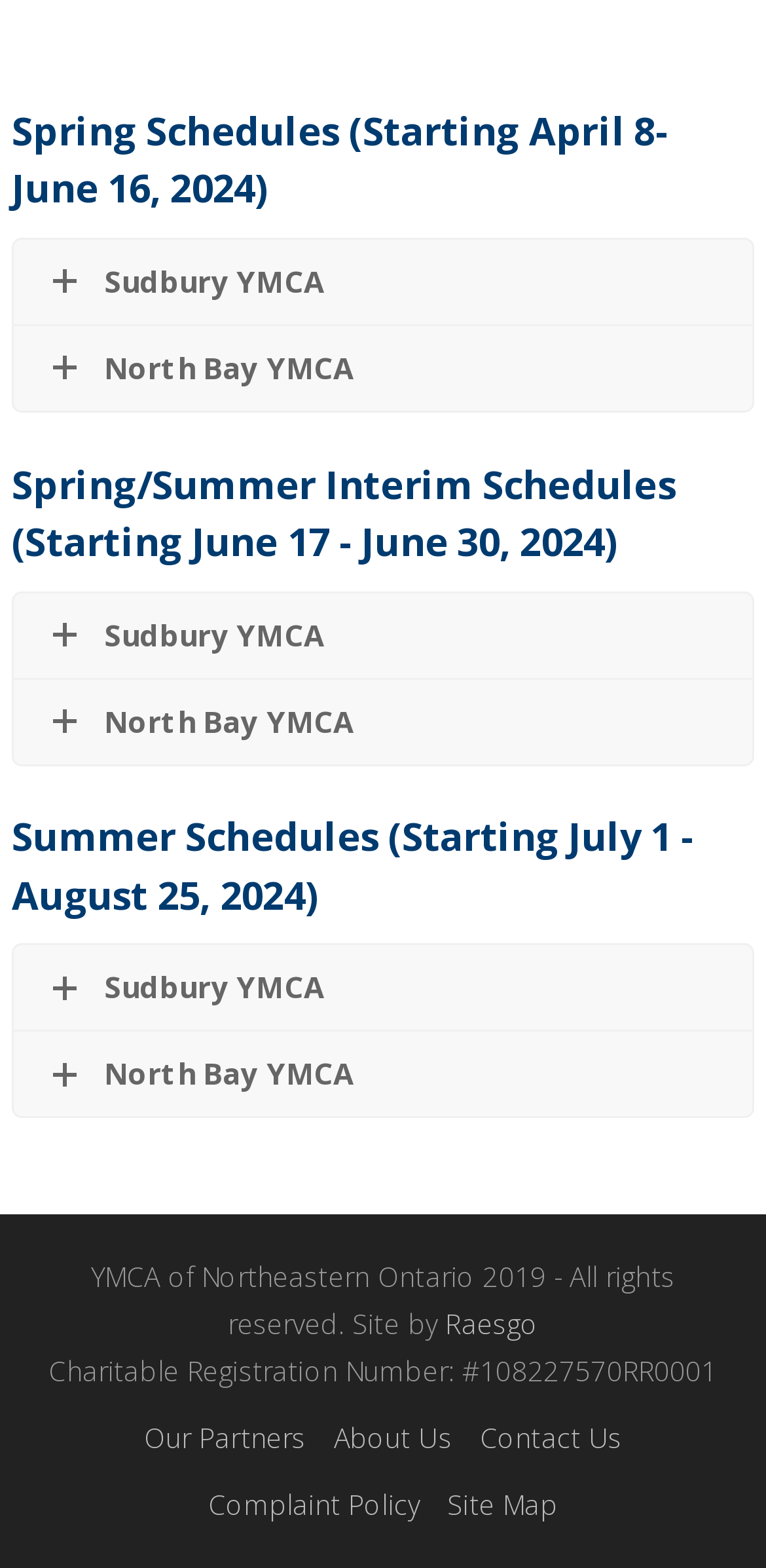Respond concisely with one word or phrase to the following query:
How many schedules are listed on the webpage?

3